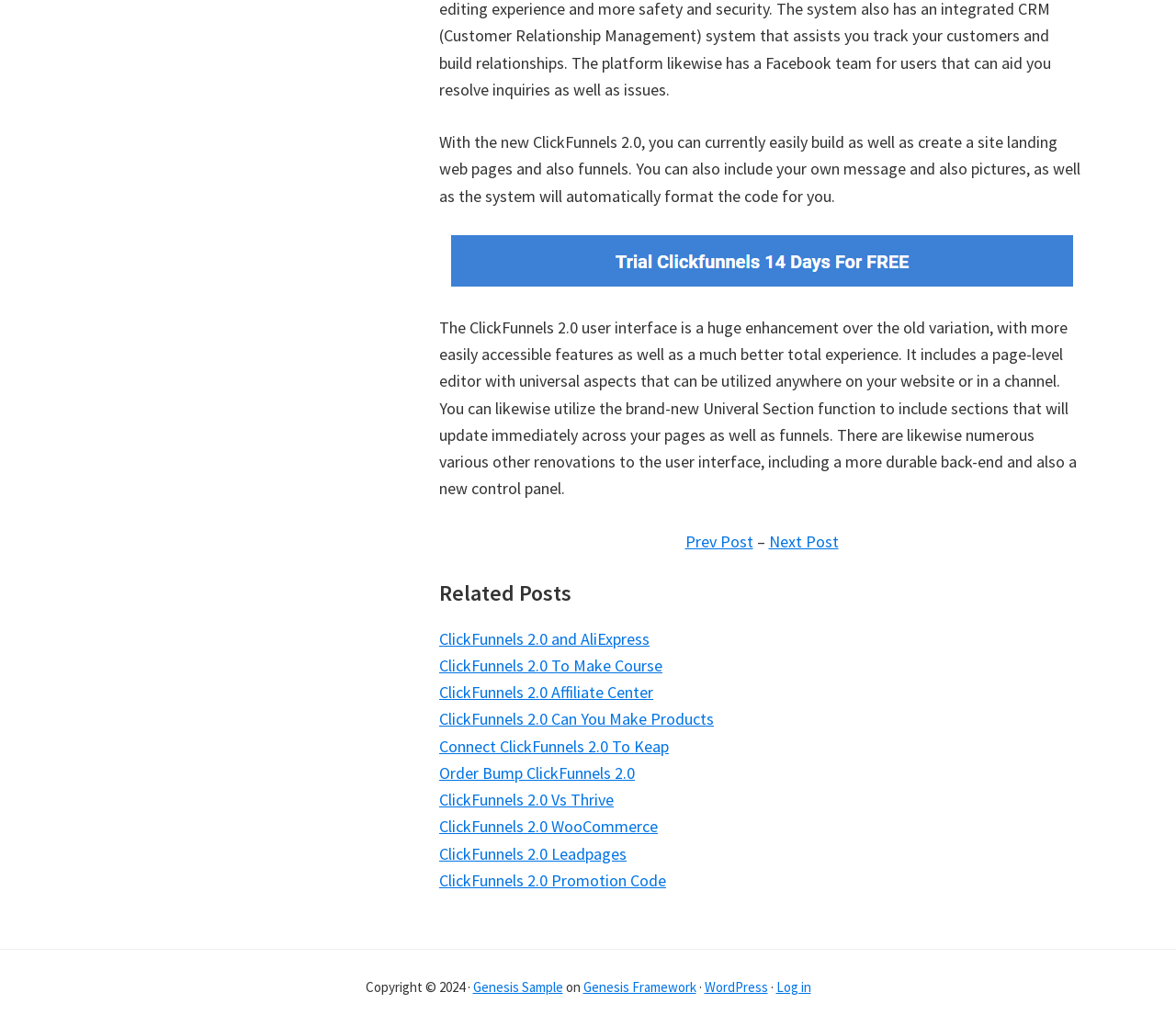Give a short answer using one word or phrase for the question:
How many related posts are listed?

9